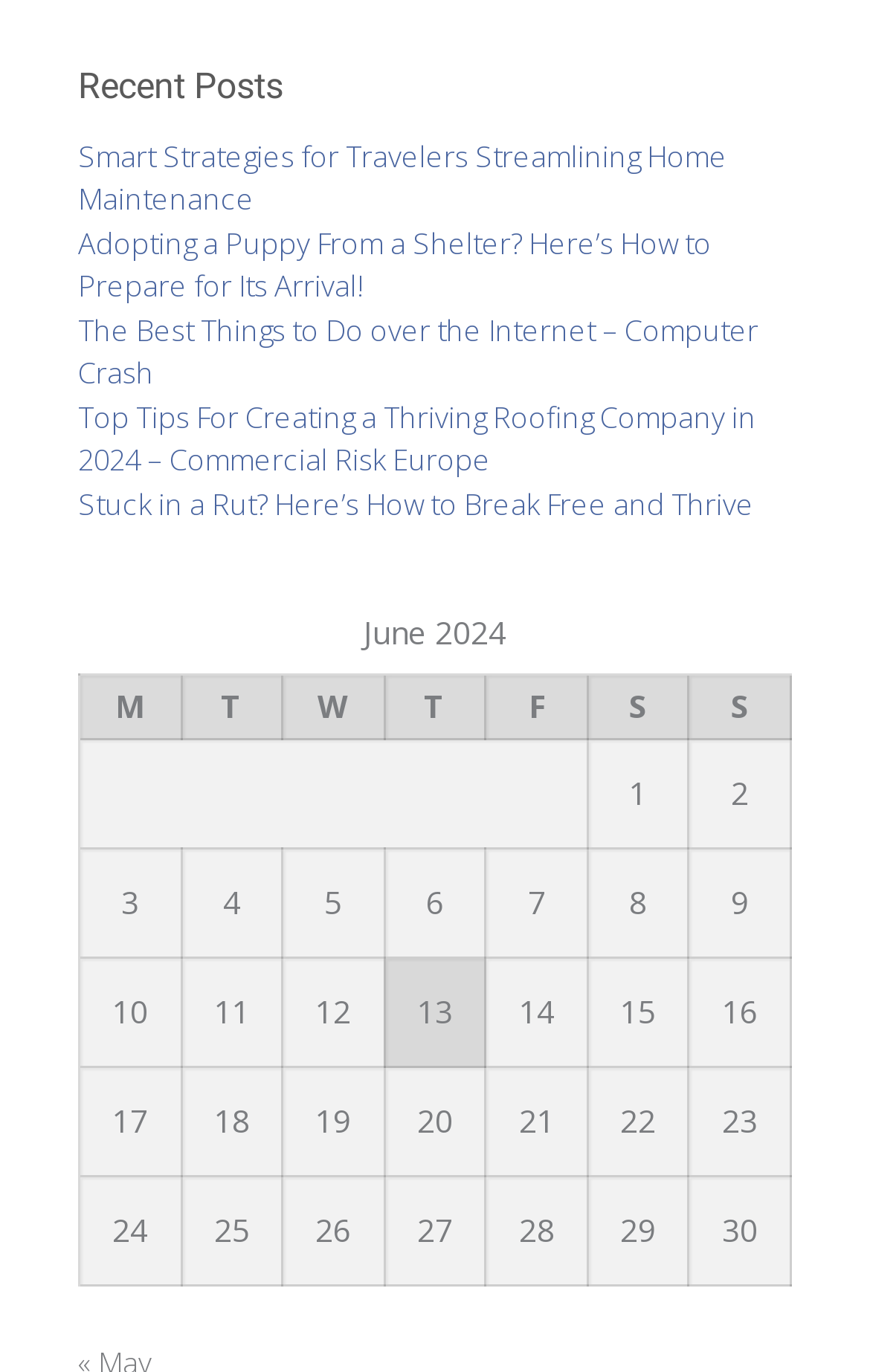Please answer the following query using a single word or phrase: 
What is the date of the post 'Posts published on June 1, 2024'?

June 1, 2024